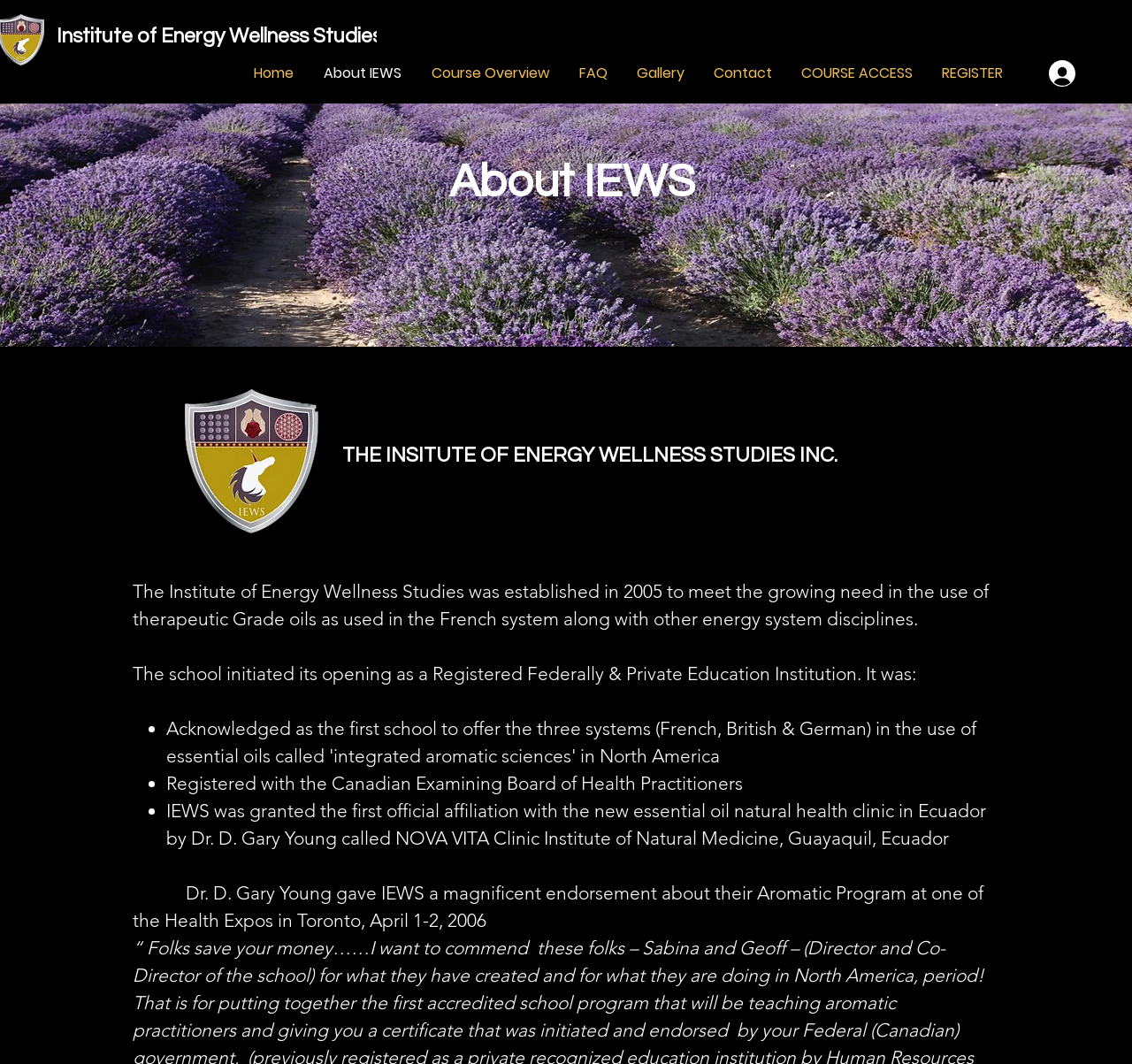Generate a comprehensive description of the webpage.

The webpage is about the Institute of Energy Wellness Studies (IEWS) and its online program. At the top left corner, there is a link to the institute's homepage. Below it, a navigation menu is situated, containing links to various pages, including Home, About IEWS, Course Overview, FAQ, Gallery, Contact, and COURSE ACCESS, as well as a REGISTER button at the end. 

On the top right corner, a Log In button is located, accompanied by a small image. 

A large background image of a lavender farm occupies the majority of the top section of the page. Above it, a heading "About IEWS" is centered, with the IEWS logo situated to its left. 

Below the background image, a heading "THE INSITUTE OF ENERGY WELLNESS STUDIES INC." is displayed, followed by a block of text that describes the institute's establishment and purpose. The text is divided into paragraphs, with bullet points listing the institute's achievements, including its registration with the Canadian Examining Board of Health Practitioners and its affiliation with the NOVA VITA Clinic Institute of Natural Medicine in Ecuador. 

Throughout the page, there are no prominent images aside from the background image and the small image next to the Log In button.